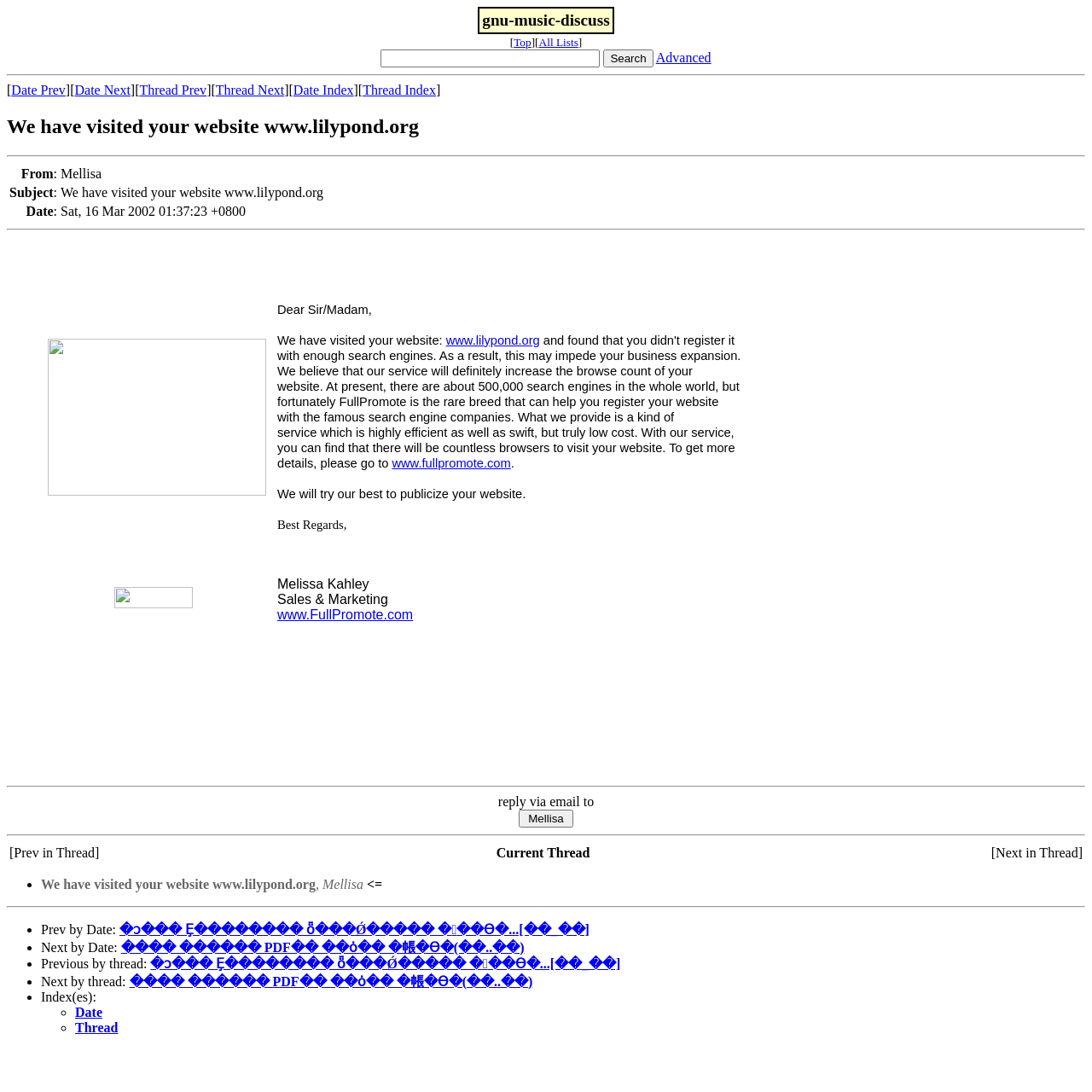What is the purpose of the email?
Respond to the question with a single word or phrase according to the image.

Promoting a service